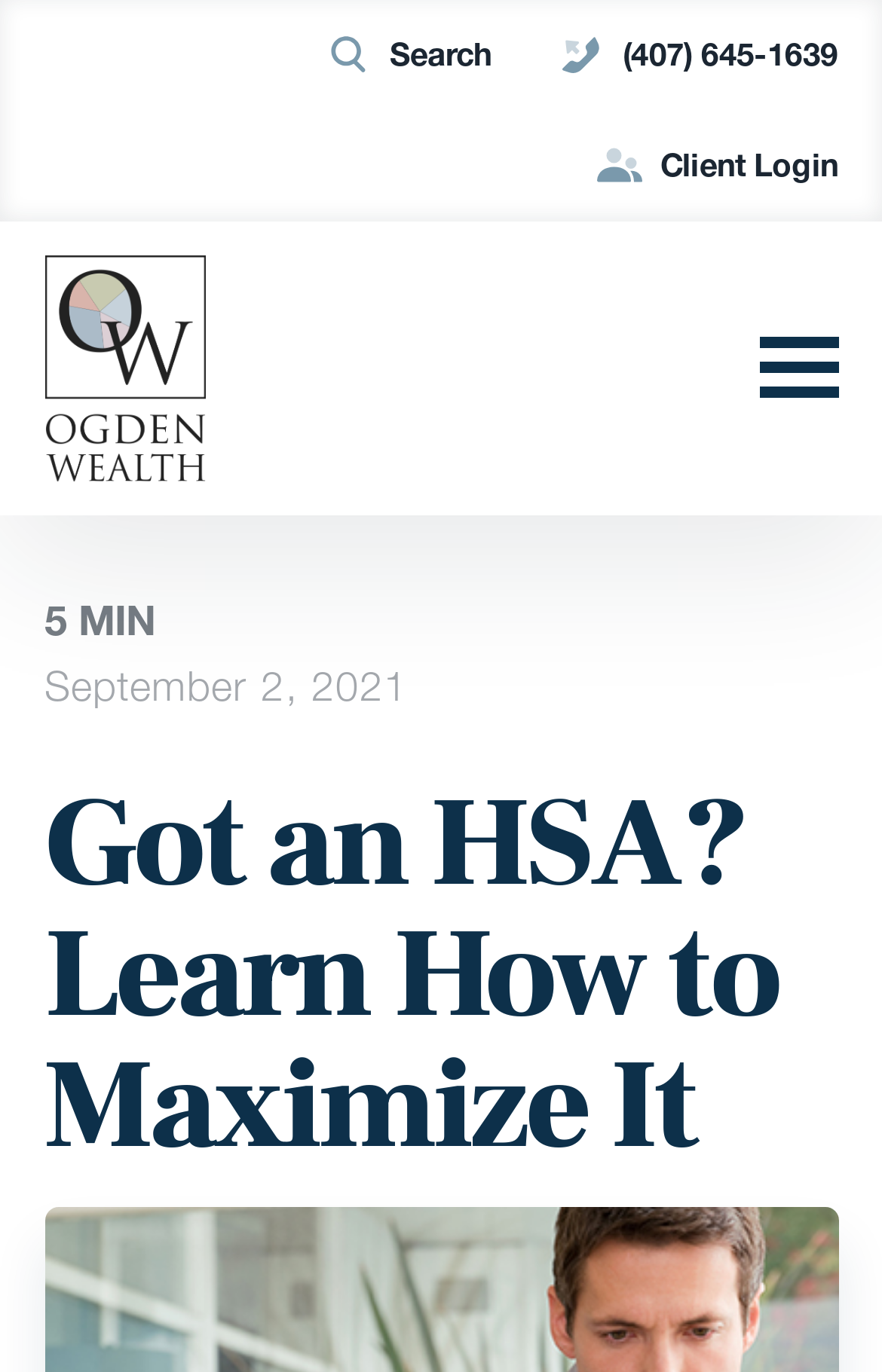Give the bounding box coordinates for this UI element: "parent_node: I Have A PC". The coordinates should be four float numbers between 0 and 1, arranged as [left, top, right, bottom].

None